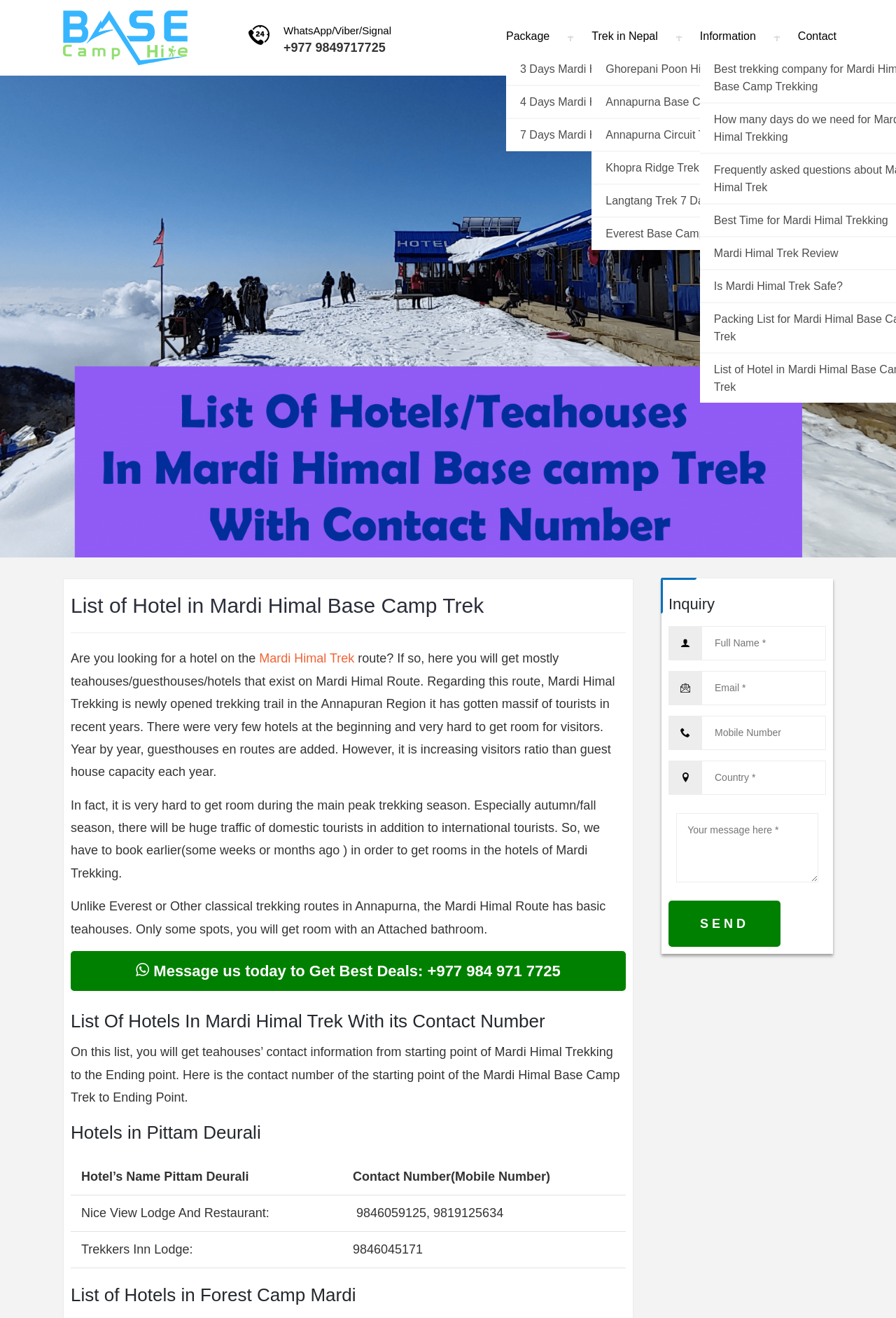Return the bounding box coordinates of the UI element that corresponds to this description: "(Terms of Use)". The coordinates must be given as four float numbers in the range of 0 and 1, [left, top, right, bottom].

None